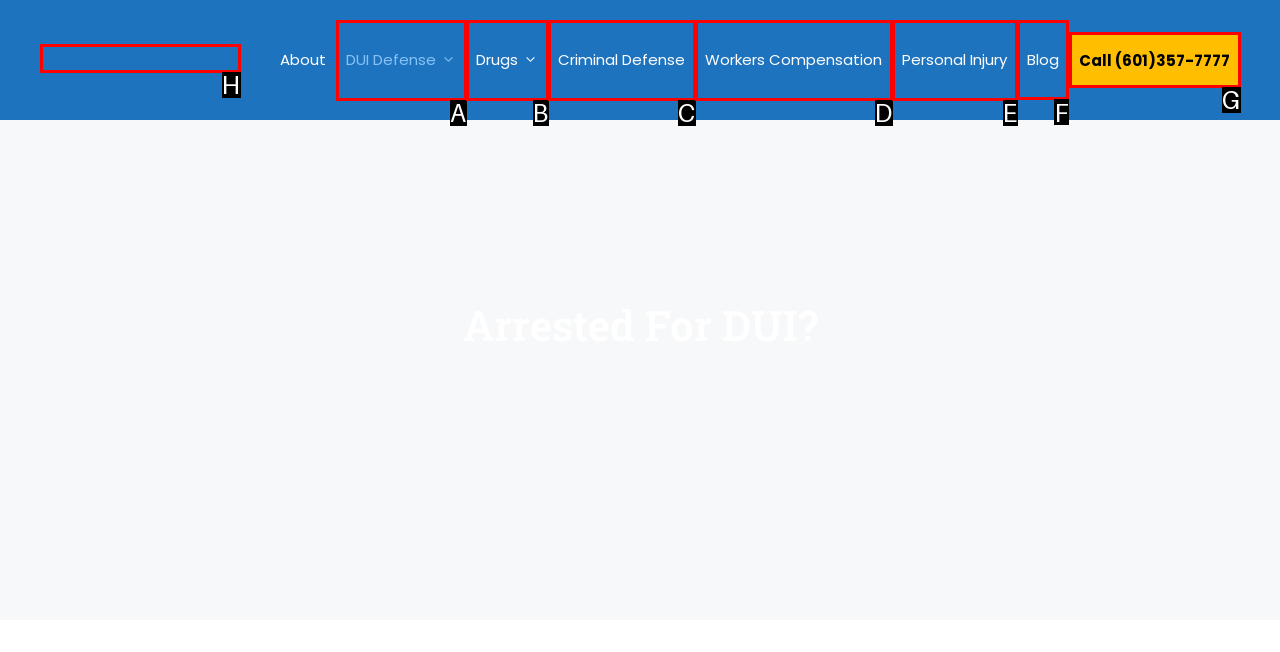Identify the HTML element to click to execute this task: Read the blog Respond with the letter corresponding to the proper option.

F